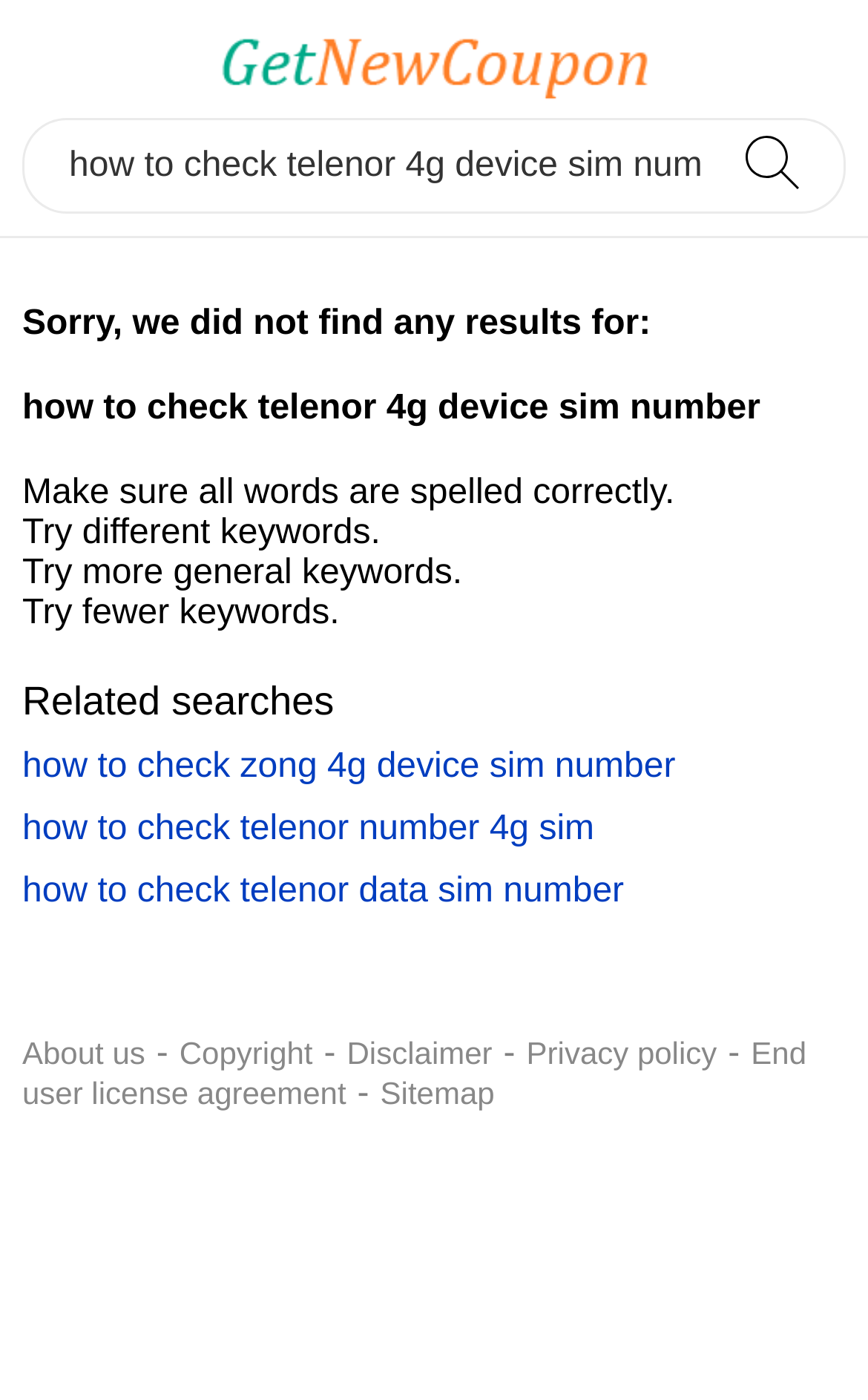How many related search links are there?
Using the image, elaborate on the answer with as much detail as possible.

Below the search textbox, there are three links 'how to check zong 4g device sim number', 'how to check telenor number 4g sim', and 'how to check telenor data sim number' which are related search links.